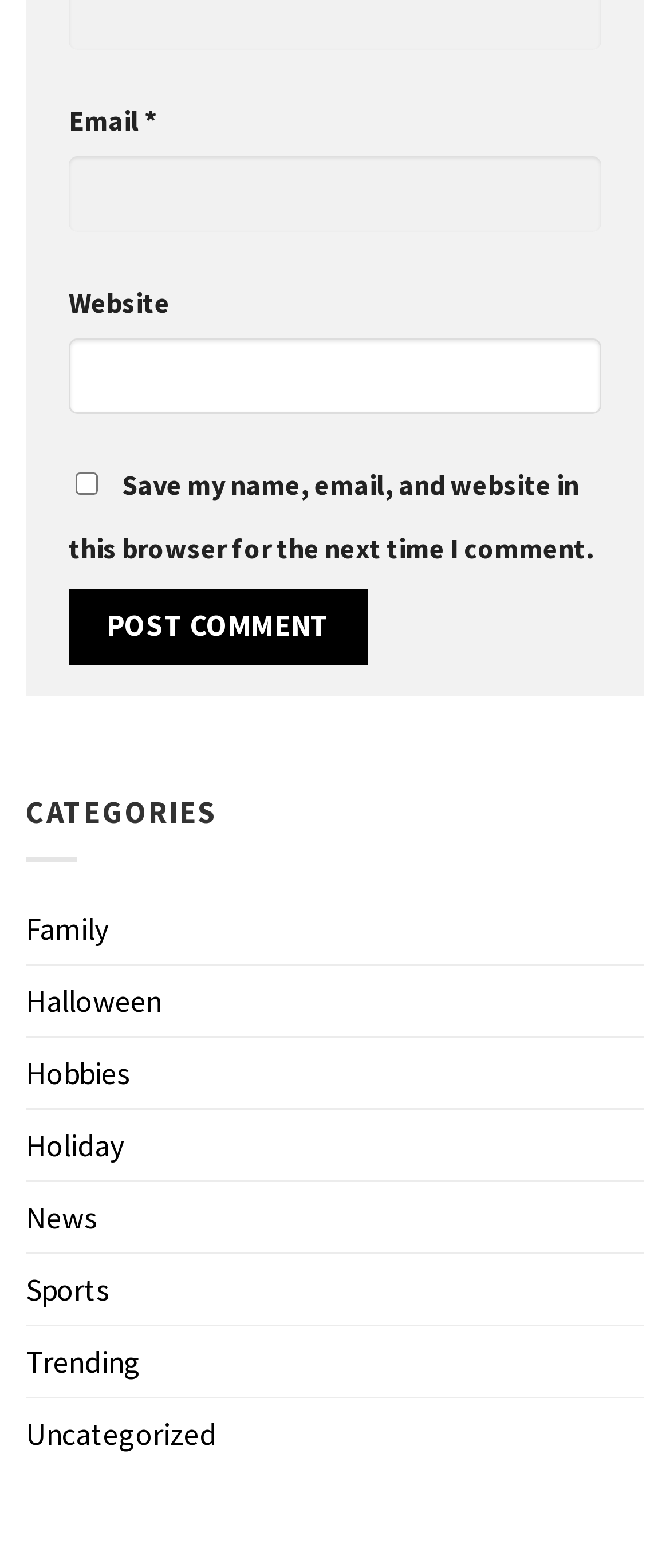Using the provided element description, identify the bounding box coordinates as (top-left x, top-left y, bottom-right x, bottom-right y). Ensure all values are between 0 and 1. Description: name="submit" value="Post Comment"

[0.103, 0.376, 0.549, 0.424]